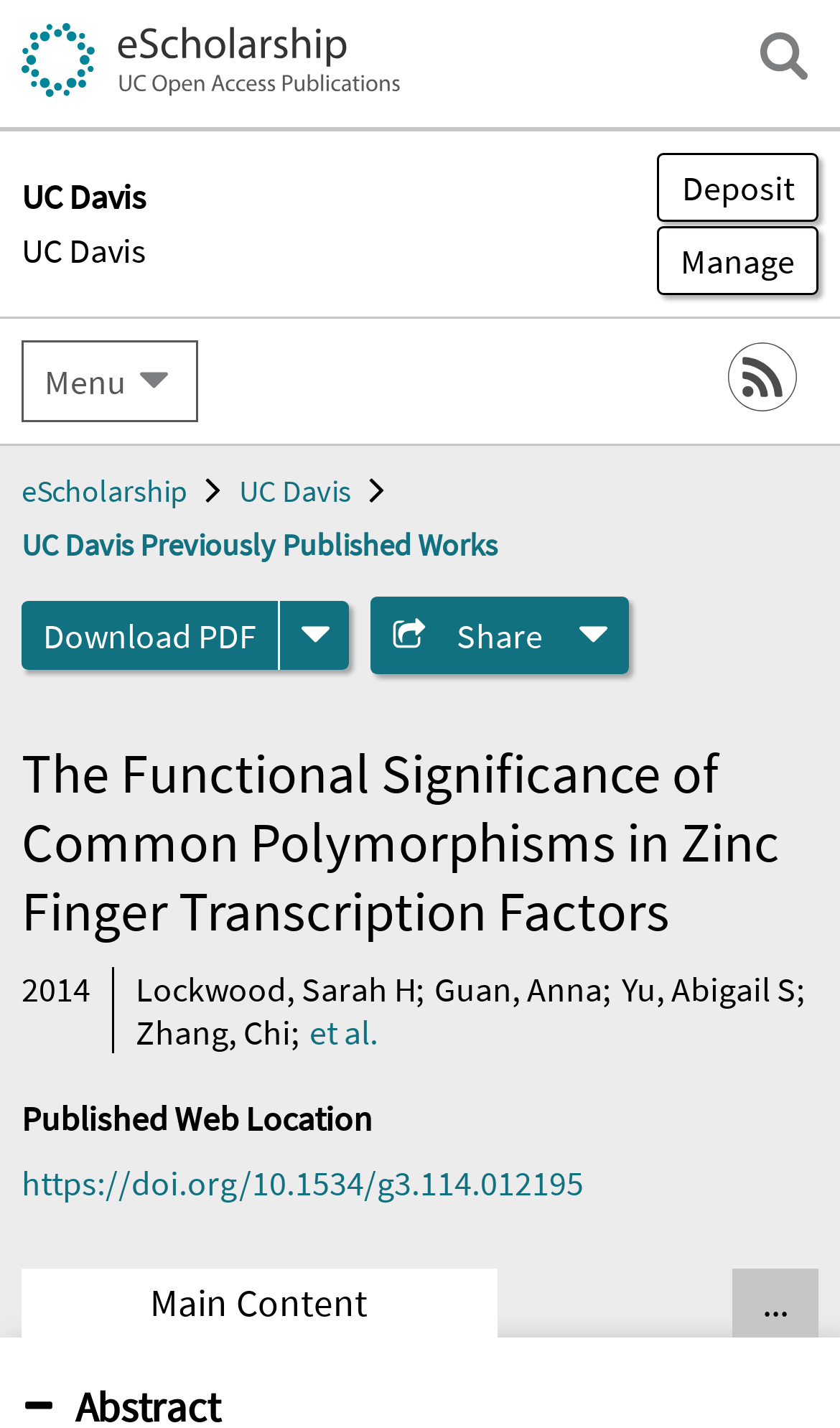Find the bounding box coordinates for the area you need to click to carry out the instruction: "Go to Newebcreations". The coordinates should be four float numbers between 0 and 1, indicated as [left, top, right, bottom].

None